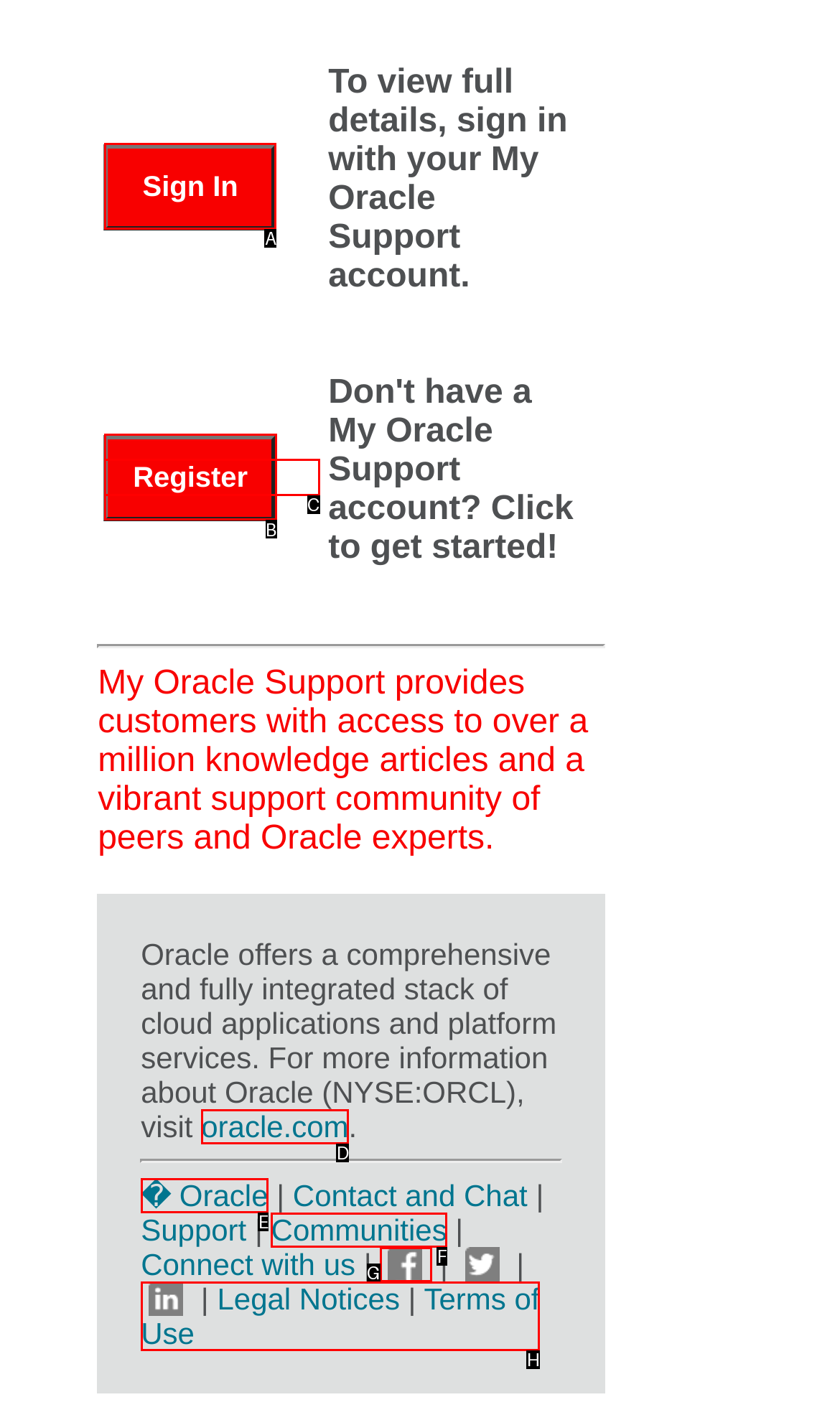Specify the letter of the UI element that should be clicked to achieve the following: Sign in with your My Oracle Support account
Provide the corresponding letter from the choices given.

A